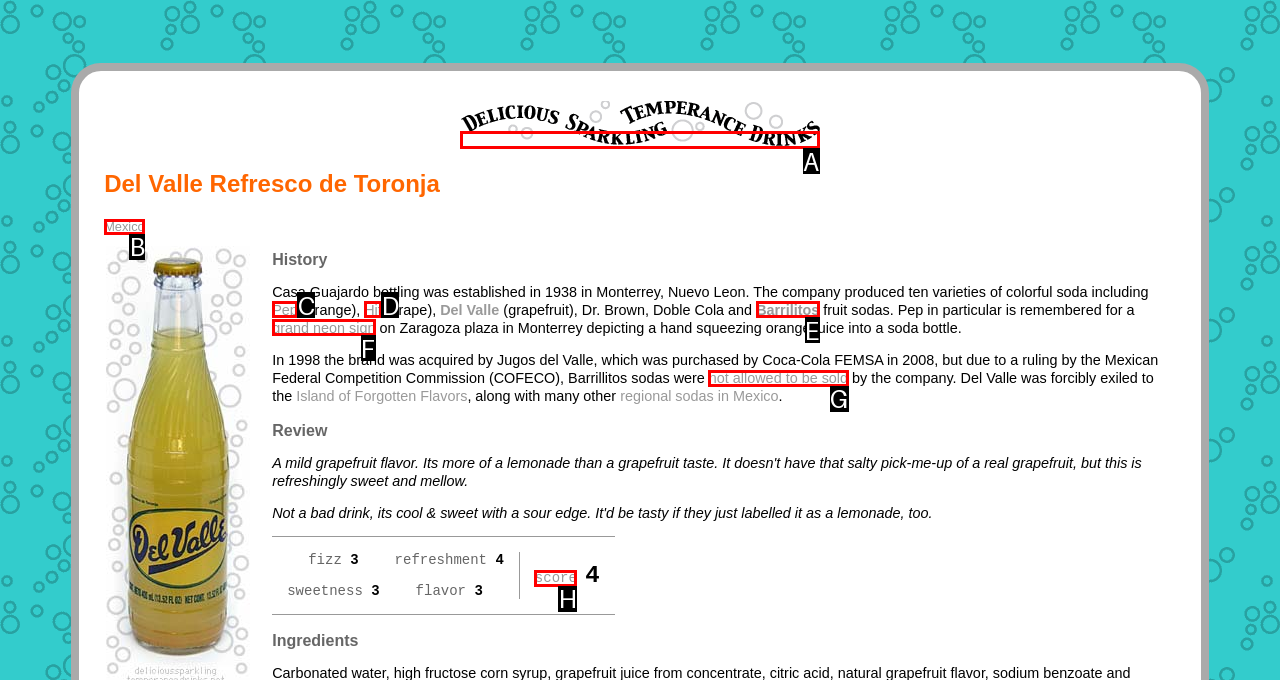Identify the correct option to click in order to accomplish the task: Click on the link to Del Valle Refresco de Toronja Provide your answer with the letter of the selected choice.

A